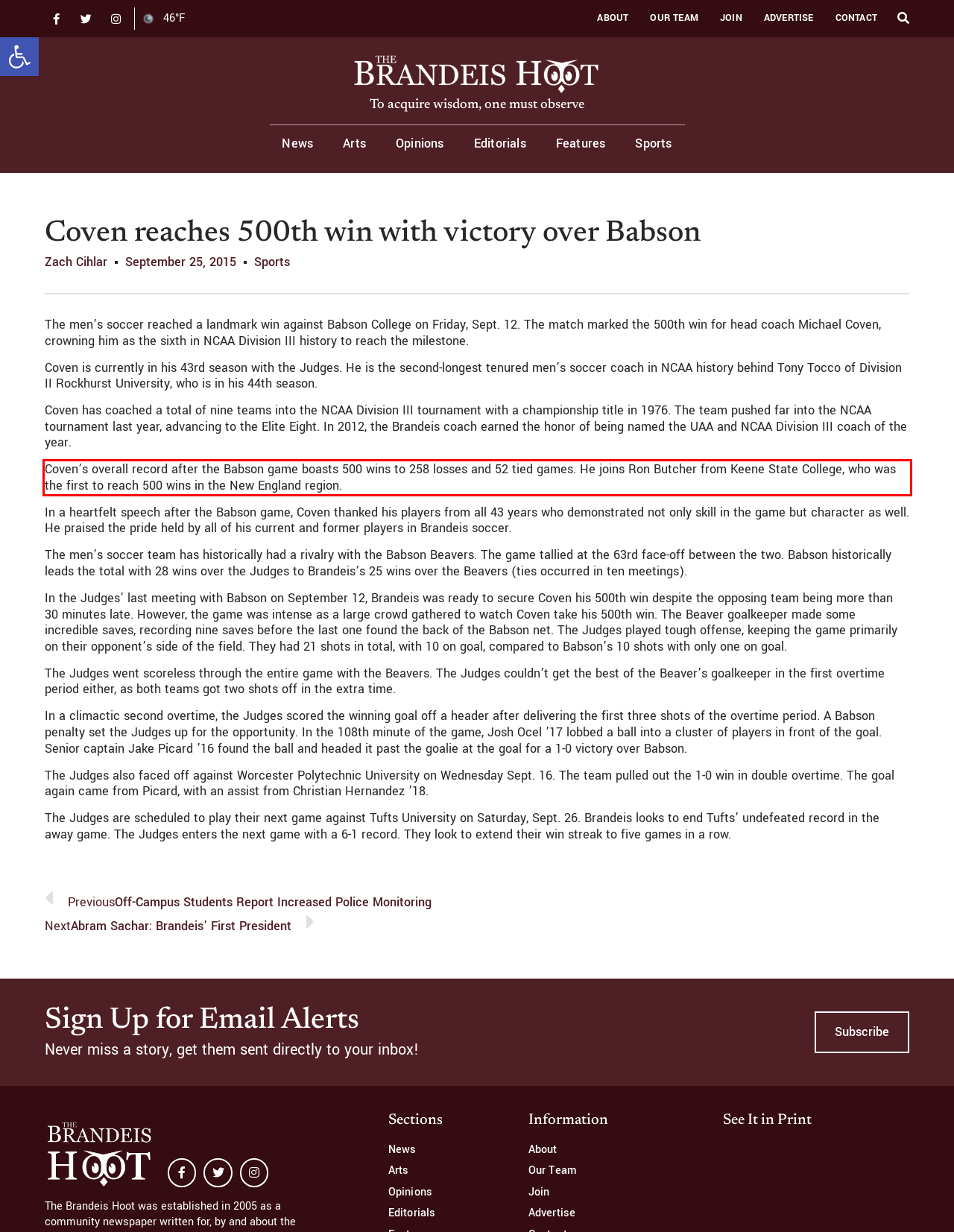In the screenshot of the webpage, find the red bounding box and perform OCR to obtain the text content restricted within this red bounding box.

Coven’s overall record after the Babson game boasts 500 wins to 258 losses and 52 tied games. He joins Ron Butcher from Keene State College, who was the first to reach 500 wins in the New England region.